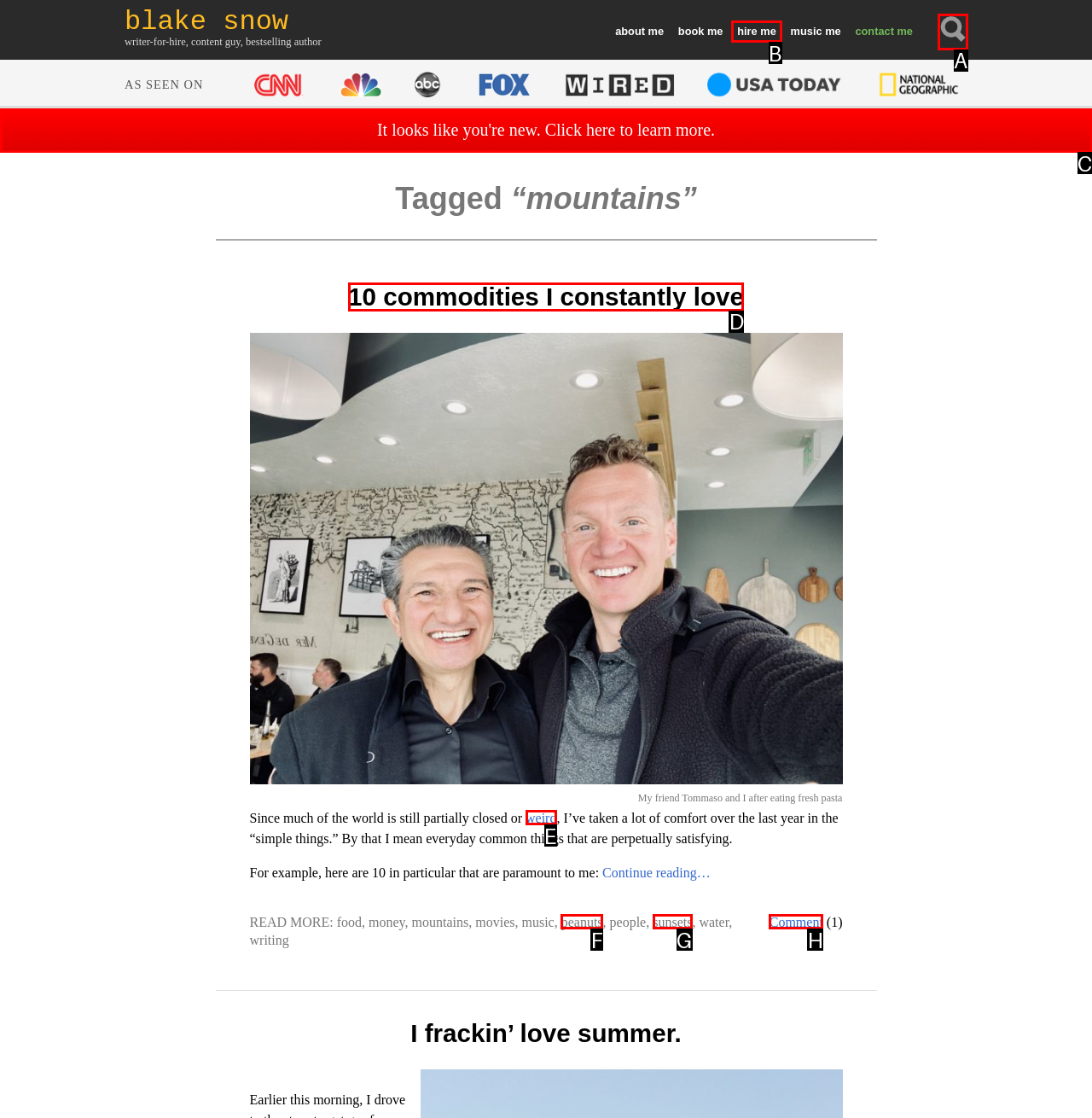Select the HTML element that should be clicked to accomplish the task: Click on the 'Hire me' link Reply with the corresponding letter of the option.

B